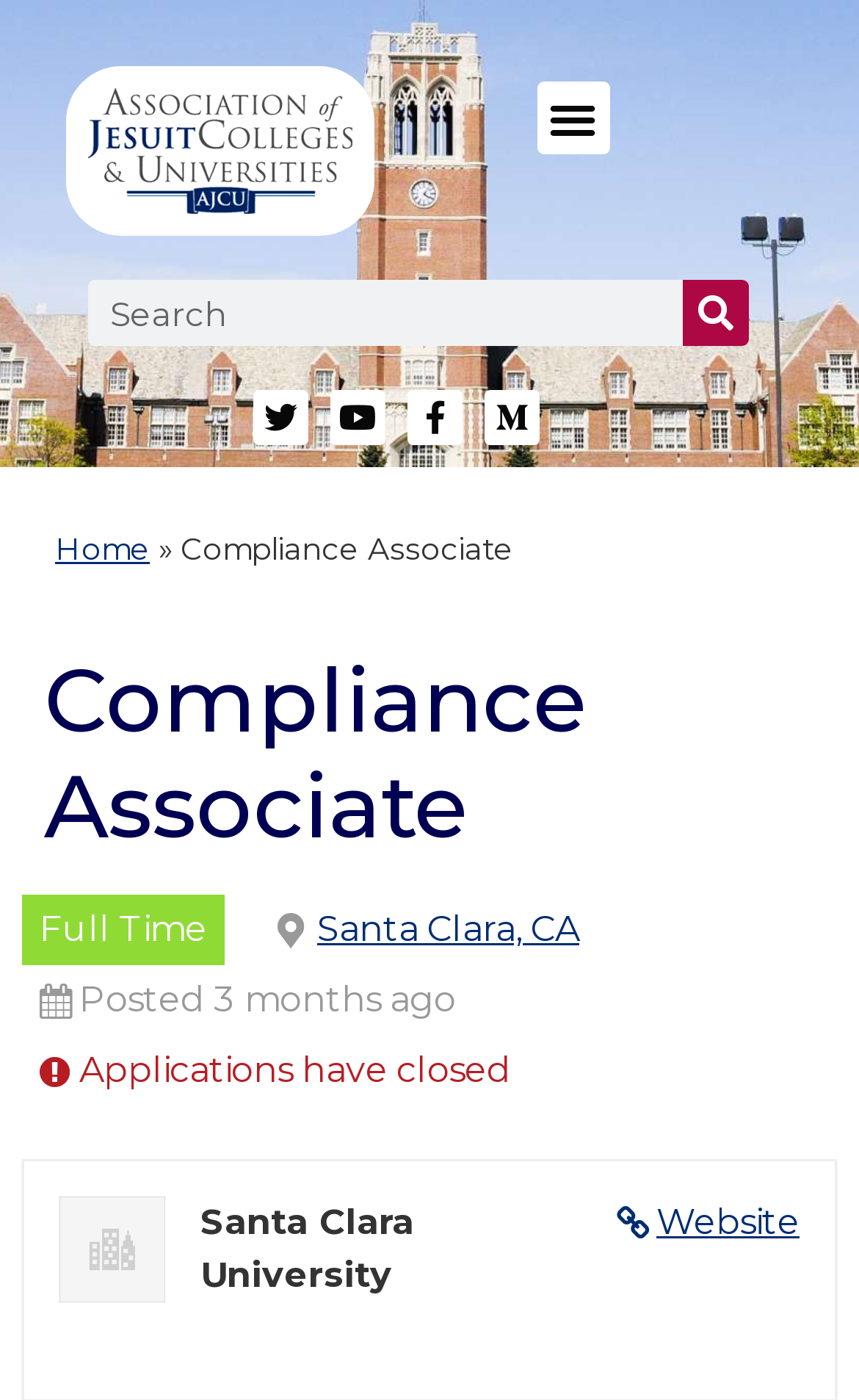Create an elaborate caption for the webpage.

The webpage is a job posting for a Compliance Associate position. At the top left, there is a link to the Association of Jesuit Colleges and Universities. Next to it, a menu toggle button is located. On the top right, a search bar with a search button is positioned. 

Below the search bar, there are four social media links, including Twitter, Youtube, Facebook, and Medium, aligned horizontally. 

On the left side of the page, a navigation menu is present, with a "Home" link at the top, followed by a "»" symbol, and then the title "Compliance Associate" in a larger font. 

The main content of the job posting is divided into sections. The first section has a heading "Compliance Associate" and is followed by a "Full Time" label. The job location, "Santa Clara, CA", is provided as a link. The posting date, "Posted 3 months ago", is displayed, and a note "Applications have closed" is shown below. 

At the bottom of the page, a logo of Santa Clara University is displayed, along with a link to the university's website.